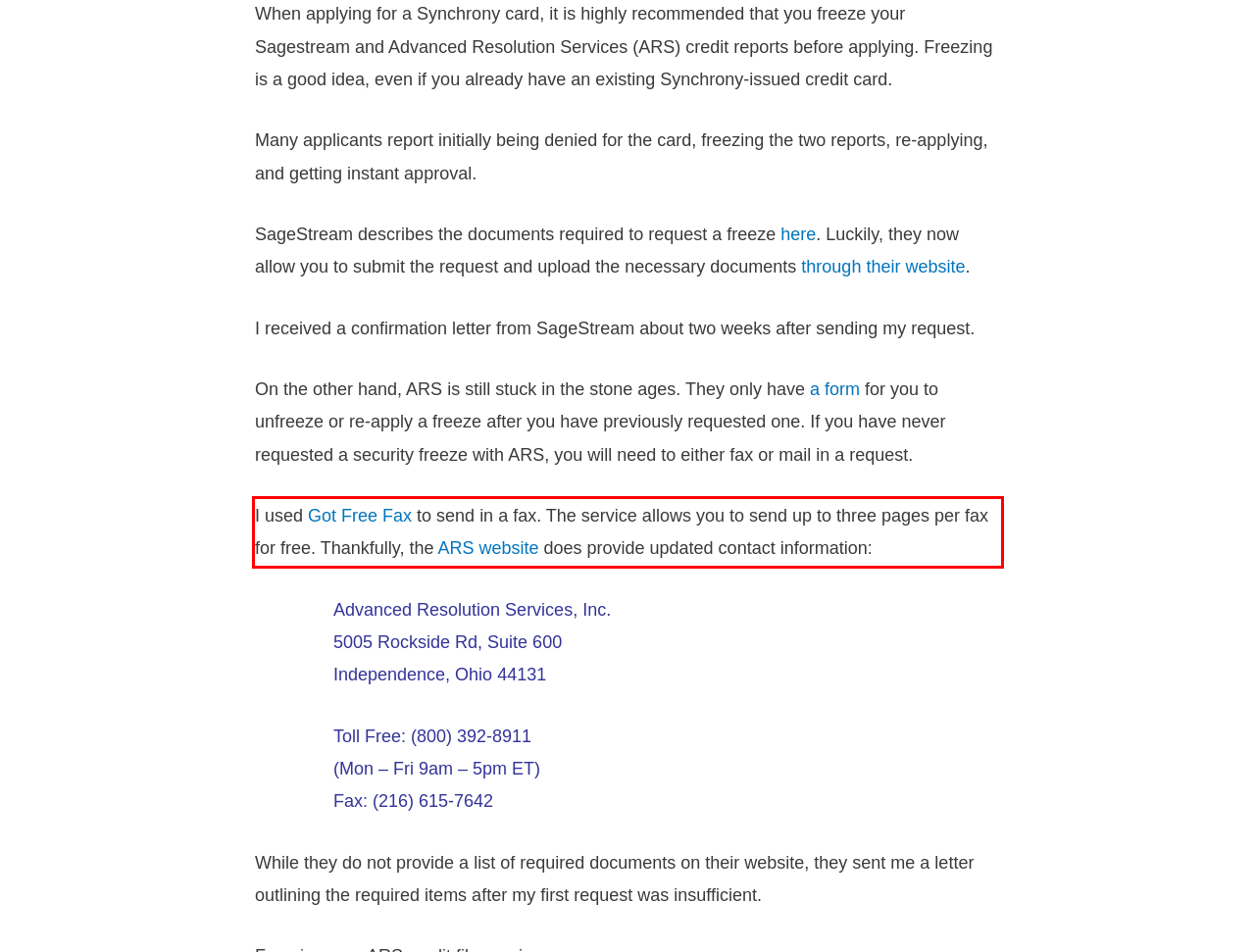From the provided screenshot, extract the text content that is enclosed within the red bounding box.

I used Got Free Fax to send in a fax. The service allows you to send up to three pages per fax for free. Thankfully, the ARS website does provide updated contact information: